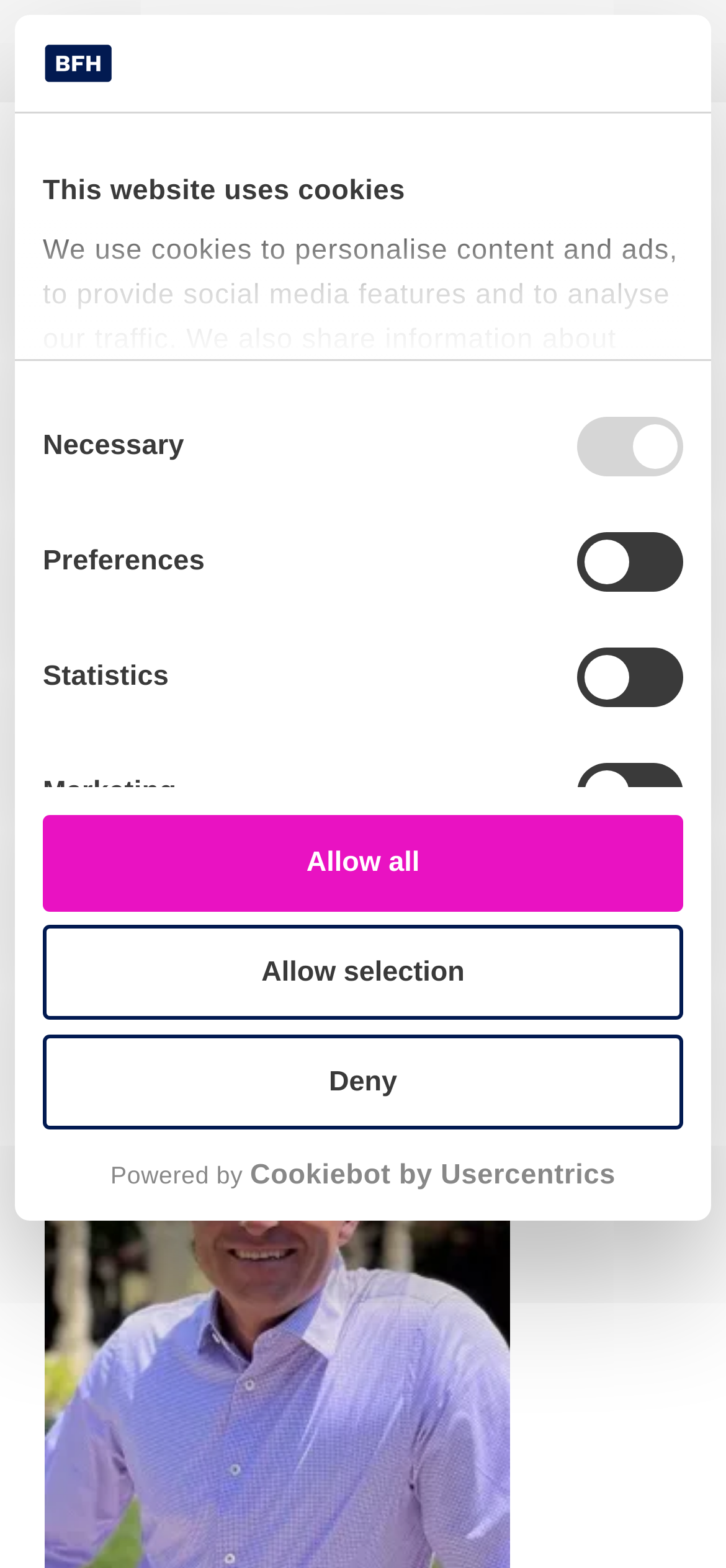Extract the main title from the webpage and generate its text.

Lance Conrad: Leading GOVVI into a Future of Entrepreneurship and Innovation